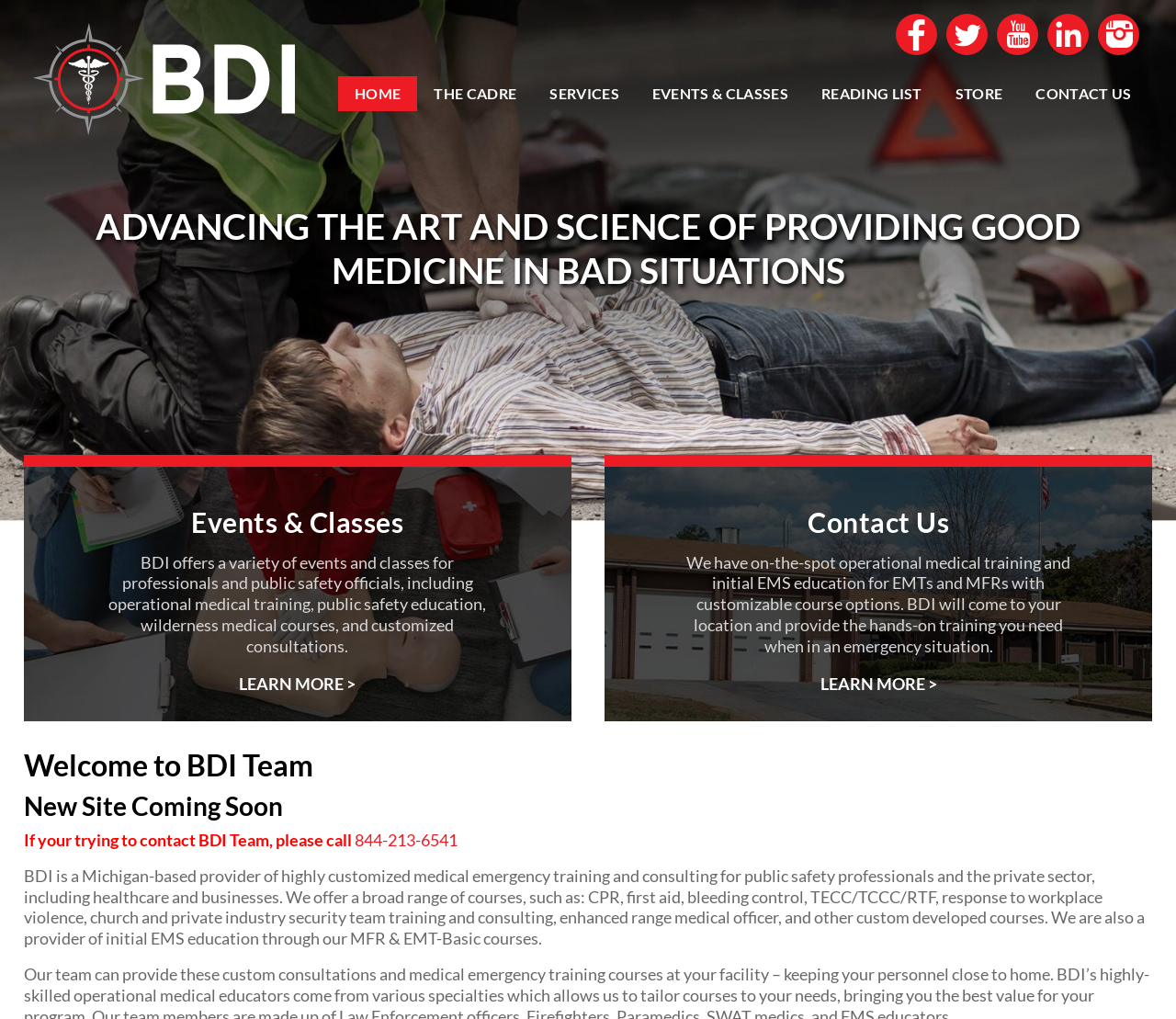Can you show the bounding box coordinates of the region to click on to complete the task described in the instruction: "Click HOME"?

[0.288, 0.075, 0.355, 0.109]